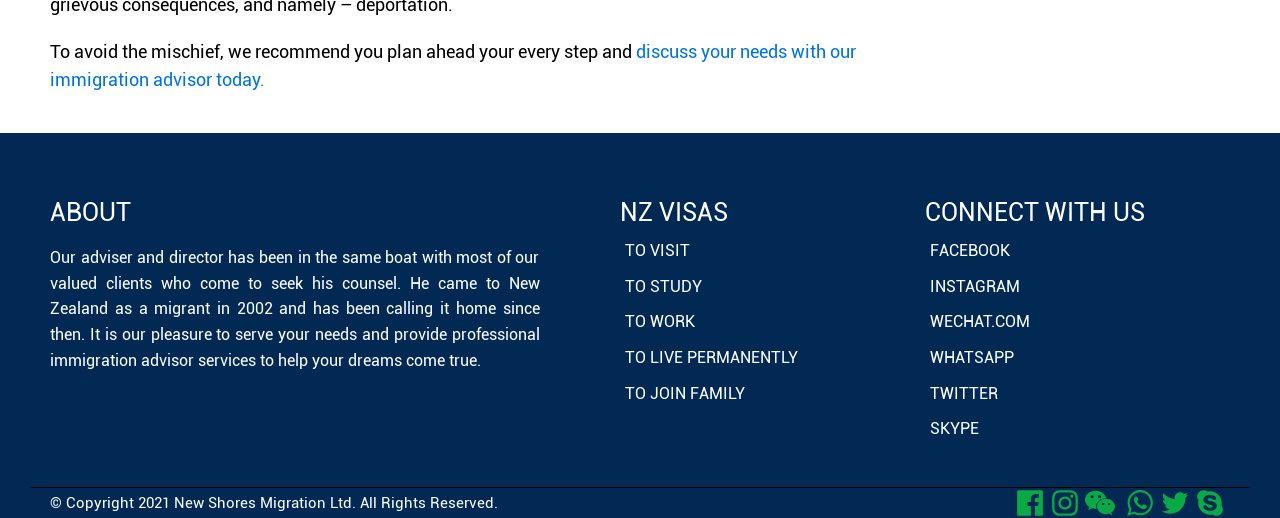Provide the bounding box coordinates of the area you need to click to execute the following instruction: "learn about TO WORK visa".

[0.484, 0.588, 0.627, 0.656]